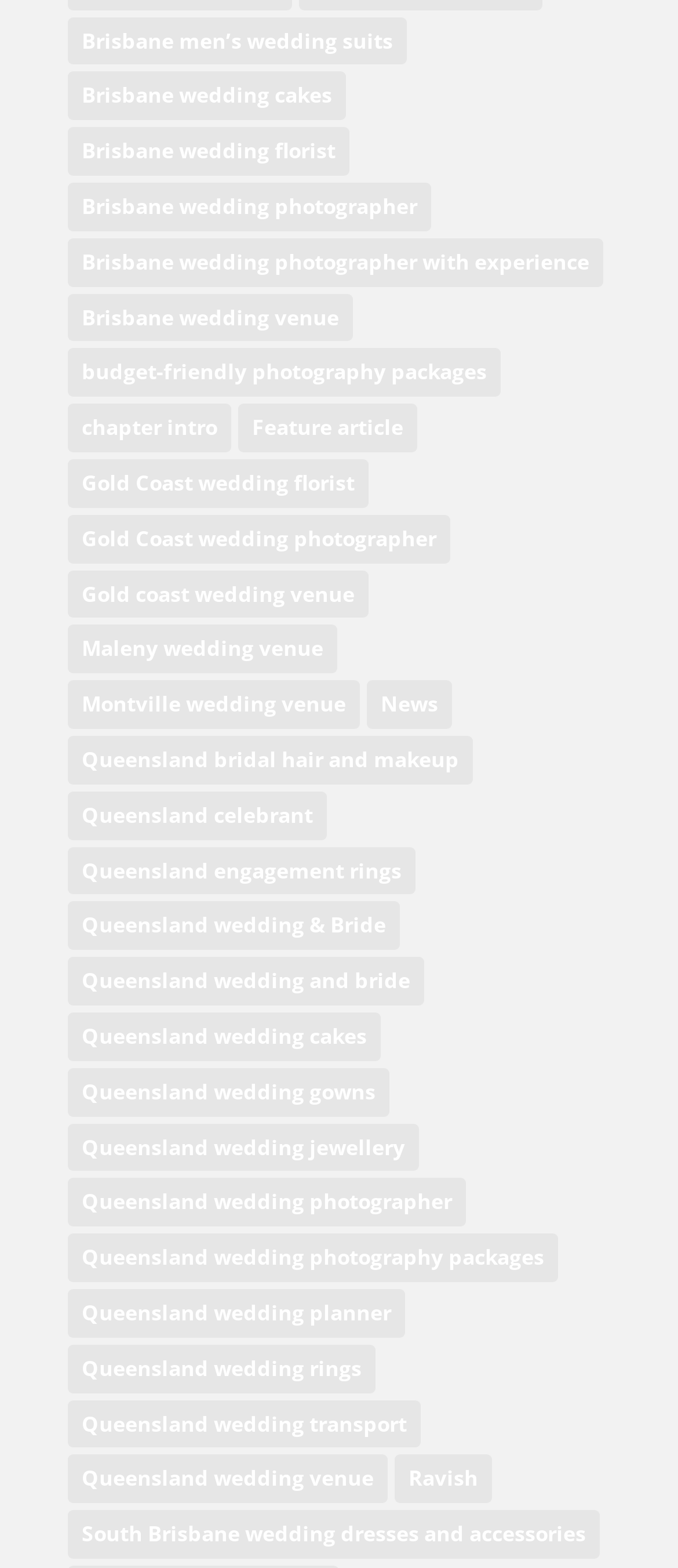Give a concise answer using only one word or phrase for this question:
What type of services are offered in Brisbane?

Wedding services